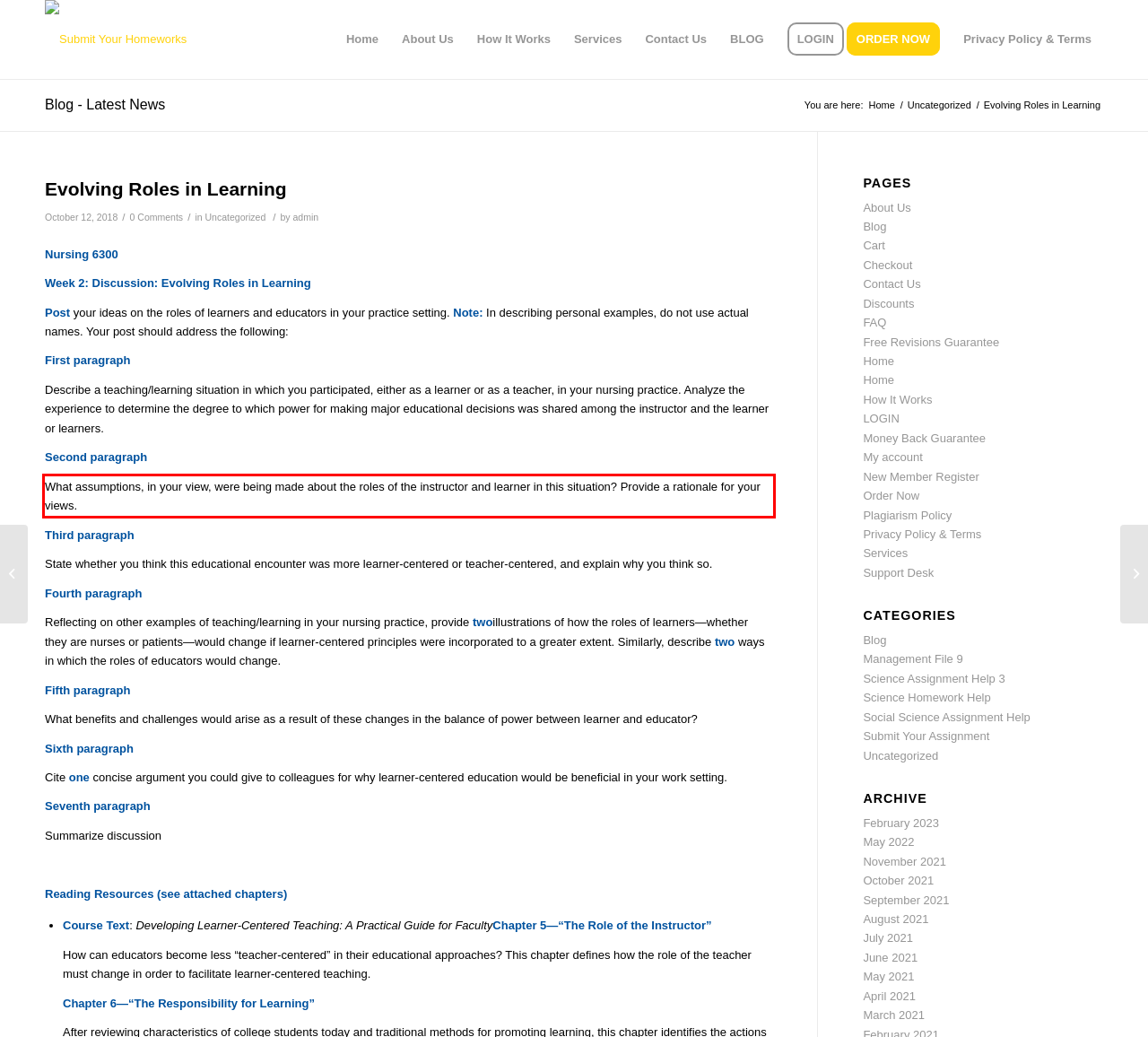Within the screenshot of the webpage, locate the red bounding box and use OCR to identify and provide the text content inside it.

What assumptions, in your view, were being made about the roles of the instructor and learner in this situation? Provide a rationale for your views.